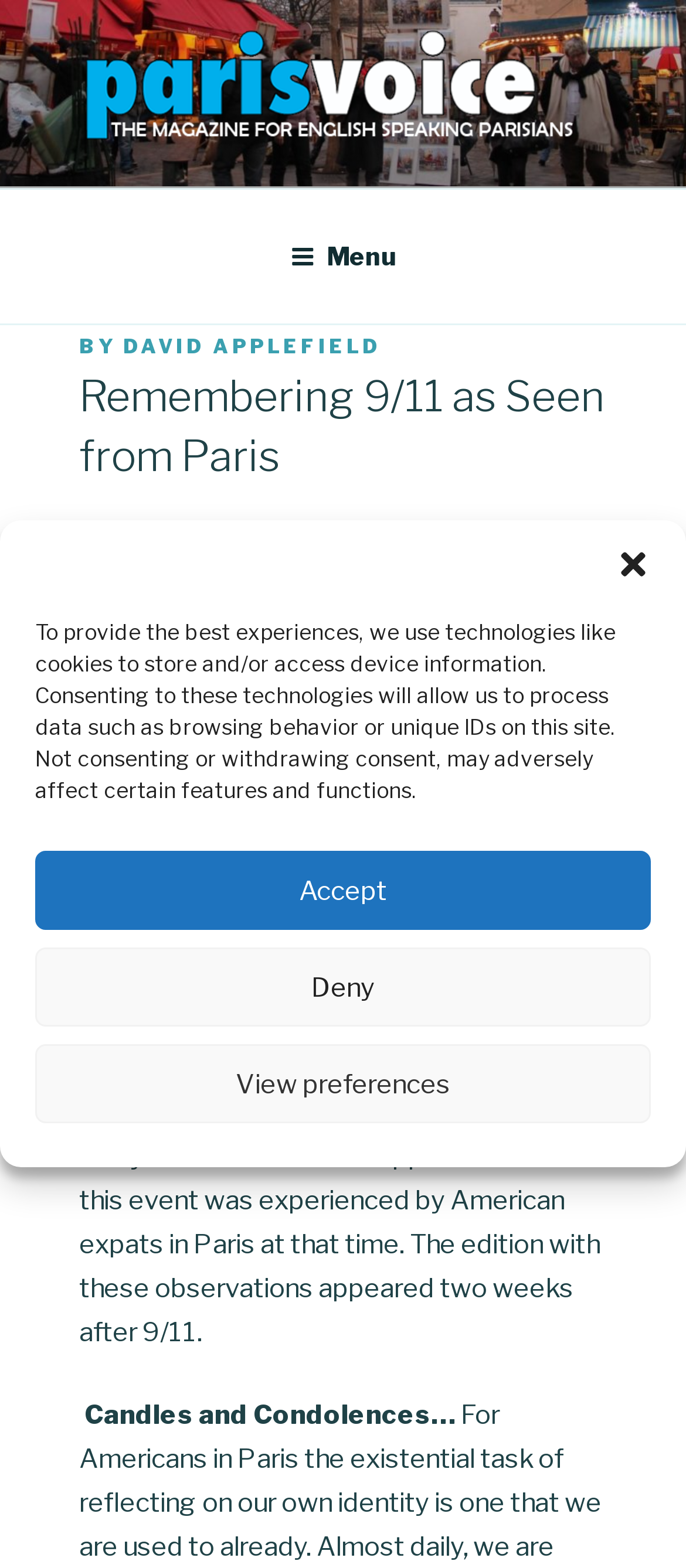What is the topic of the commentary?
Use the information from the screenshot to give a comprehensive response to the question.

The topic of the commentary can be determined by reading the heading 'Remembering 9/11 as Seen from Paris' and the surrounding text, which discusses the experience of American expats in Paris during the 9/11 event.